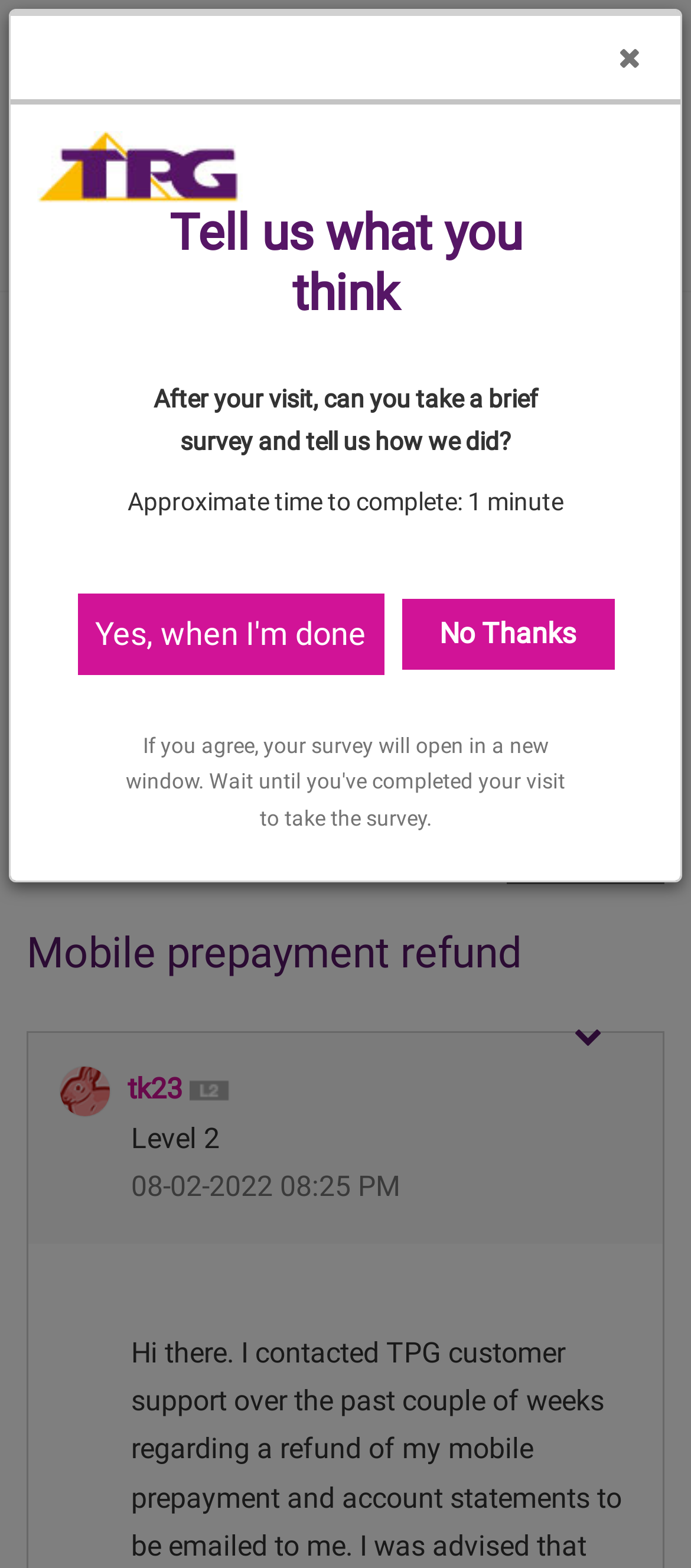What is the purpose of the button with the text 'Search'?
Refer to the image and give a detailed answer to the query.

I inferred the answer by examining the button element with the text 'Search' which is located near the searchbox element, indicating that the button is used to initiate a search within the community.